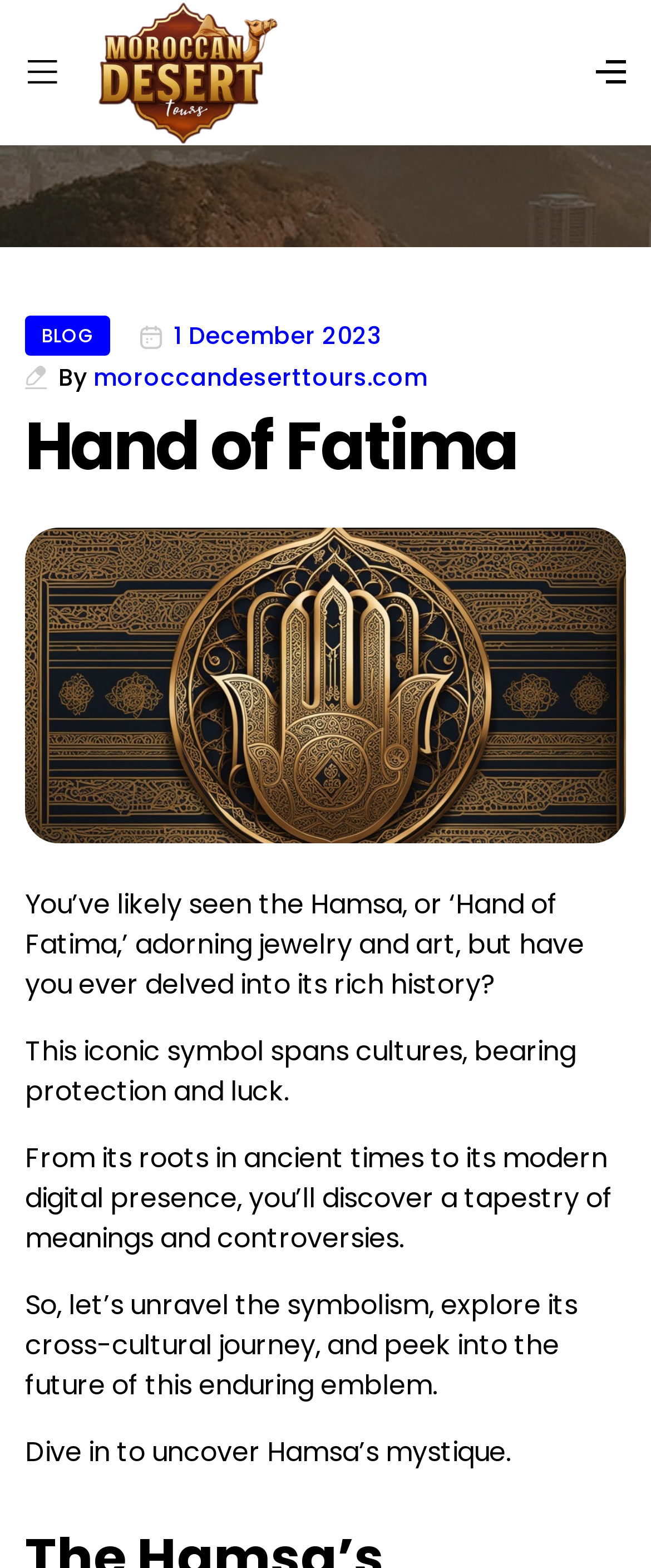Determine the bounding box coordinates for the HTML element described here: "1 December 20231 December 2023".

[0.267, 0.204, 0.587, 0.225]